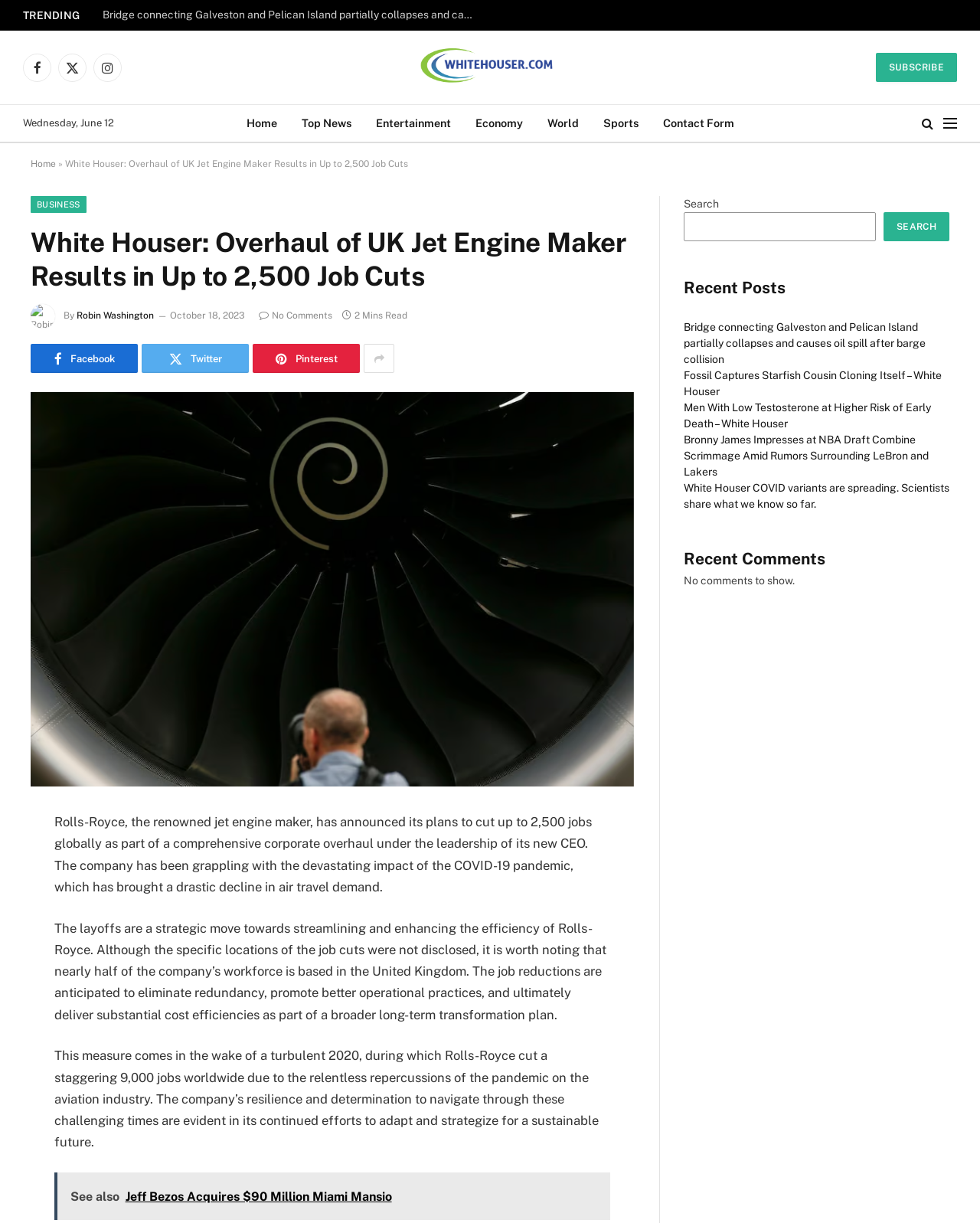Please specify the coordinates of the bounding box for the element that should be clicked to carry out this instruction: "Click the 'no strings attached_NL review' link". The coordinates must be four float numbers between 0 and 1, formatted as [left, top, right, bottom].

None